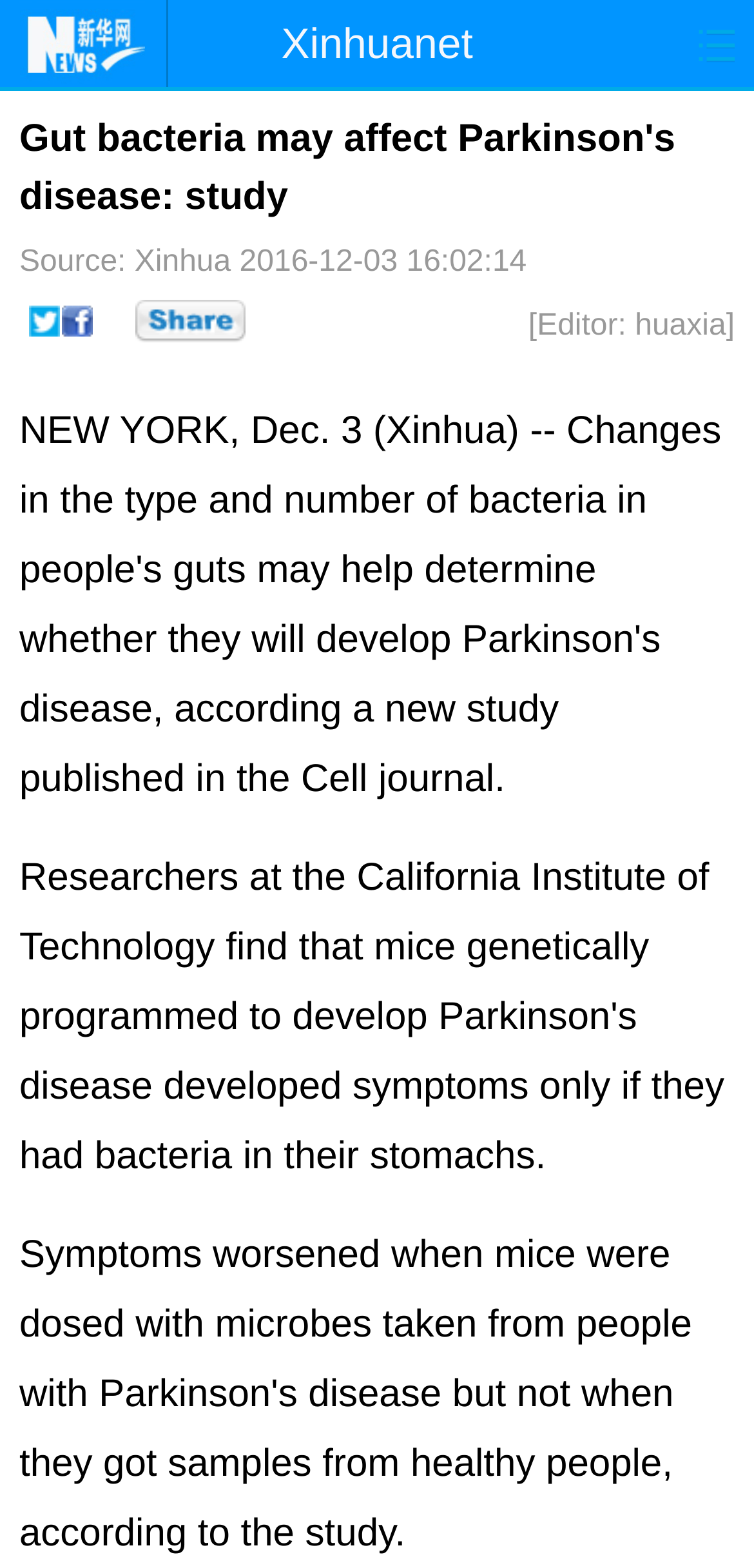Pinpoint the bounding box coordinates of the area that should be clicked to complete the following instruction: "Click on the Home link". The coordinates must be given as four float numbers between 0 and 1, i.e., [left, top, right, bottom].

[0.0, 0.057, 0.25, 0.104]